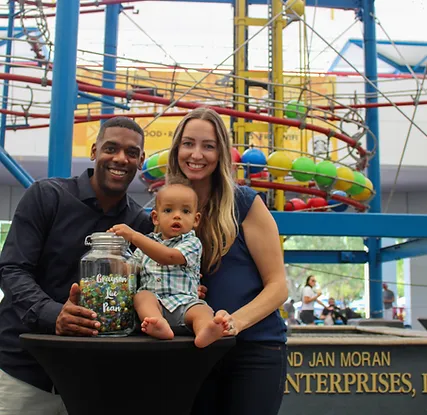What is the background structure?
Based on the visual details in the image, please answer the question thoroughly.

In the background, a playful, multicolored structure is visible, featuring interconnected tubes and spheres, indicative of a children’s play area designed for fun and interaction.